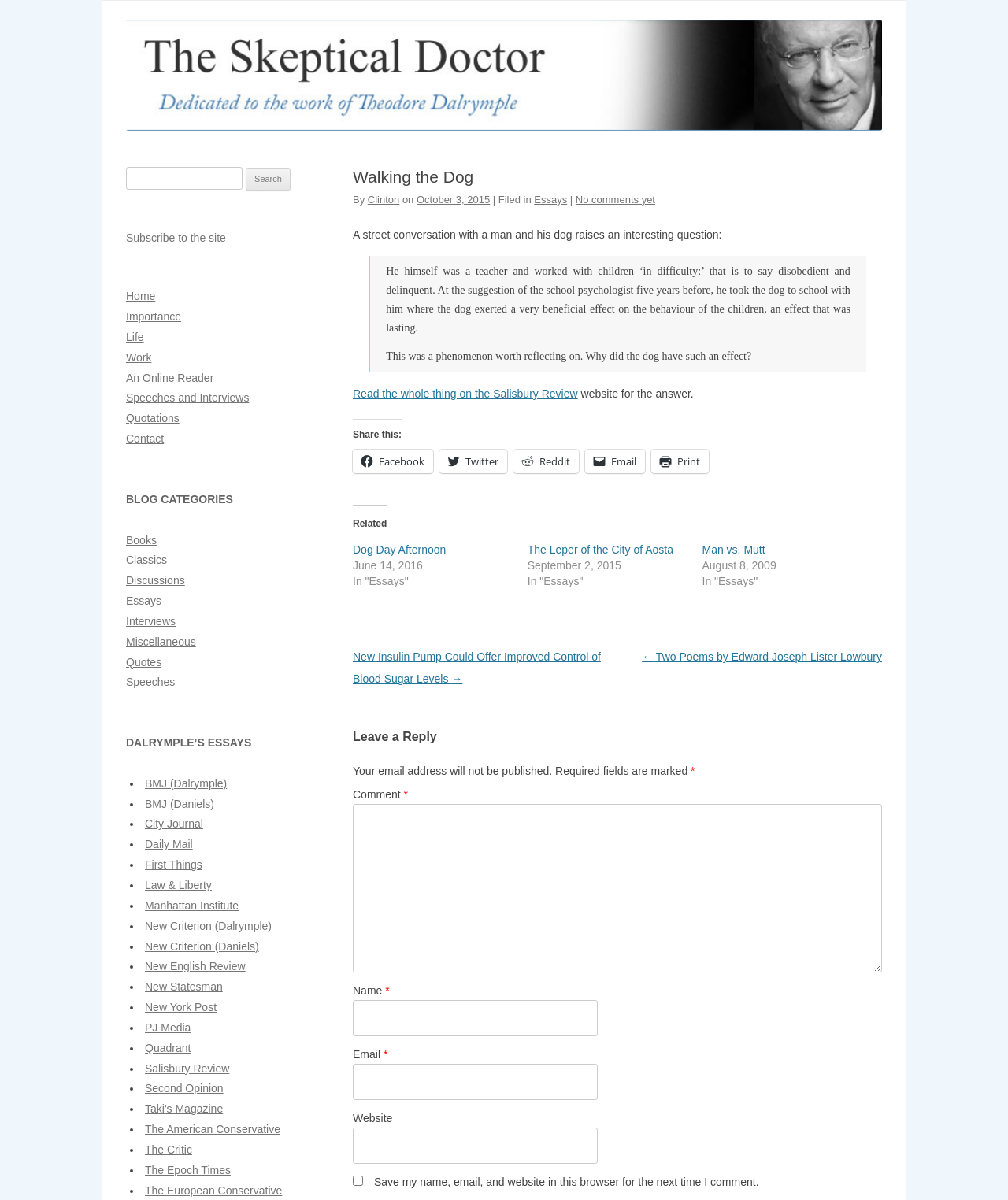Locate the bounding box of the user interface element based on this description: "December 17, 2023December 17, 2023".

None